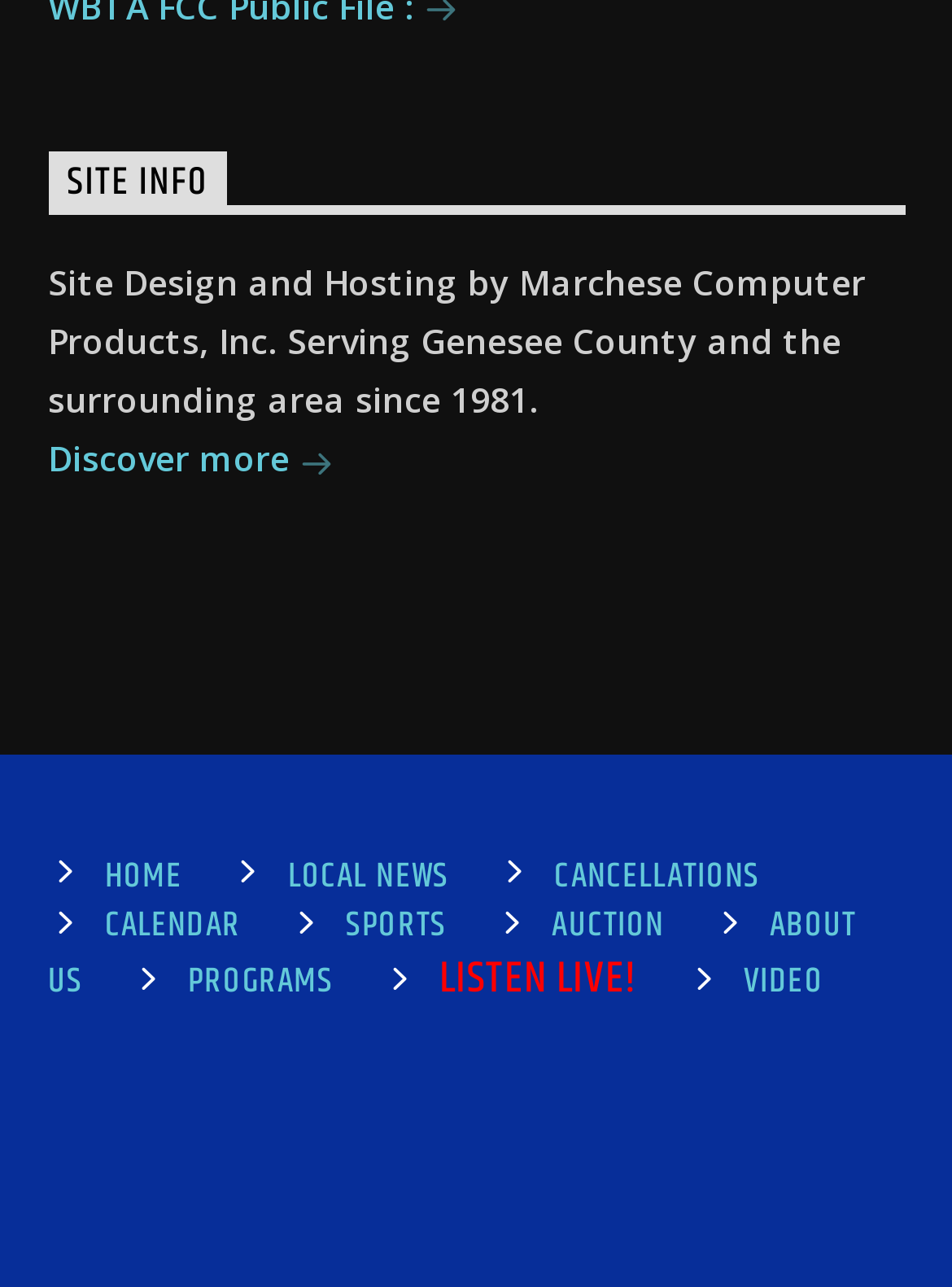What is the name of the company that designed and hosted this site?
Please answer the question with a detailed and comprehensive explanation.

I found this information by looking at the StaticText element with the text 'Site Design and Hosting by Marchese Computer Products, Inc. Serving Genesee County and the surrounding area since 1981.' which is a child of the complementary element.